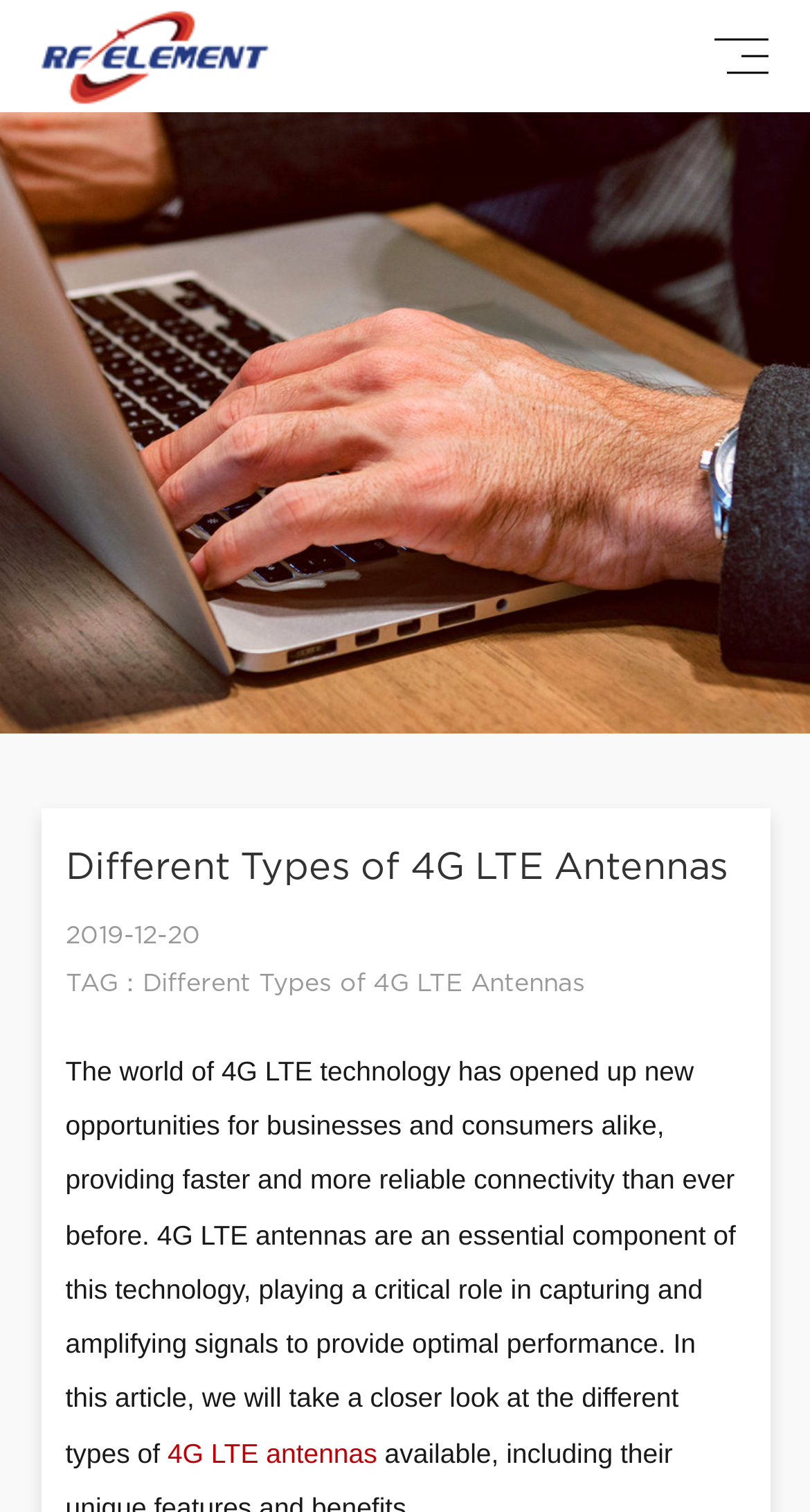Given the description of the UI element: "parent_node: Home", predict the bounding box coordinates in the form of [left, top, right, bottom], with each value being a float between 0 and 1.

[0.031, 0.0, 0.341, 0.074]